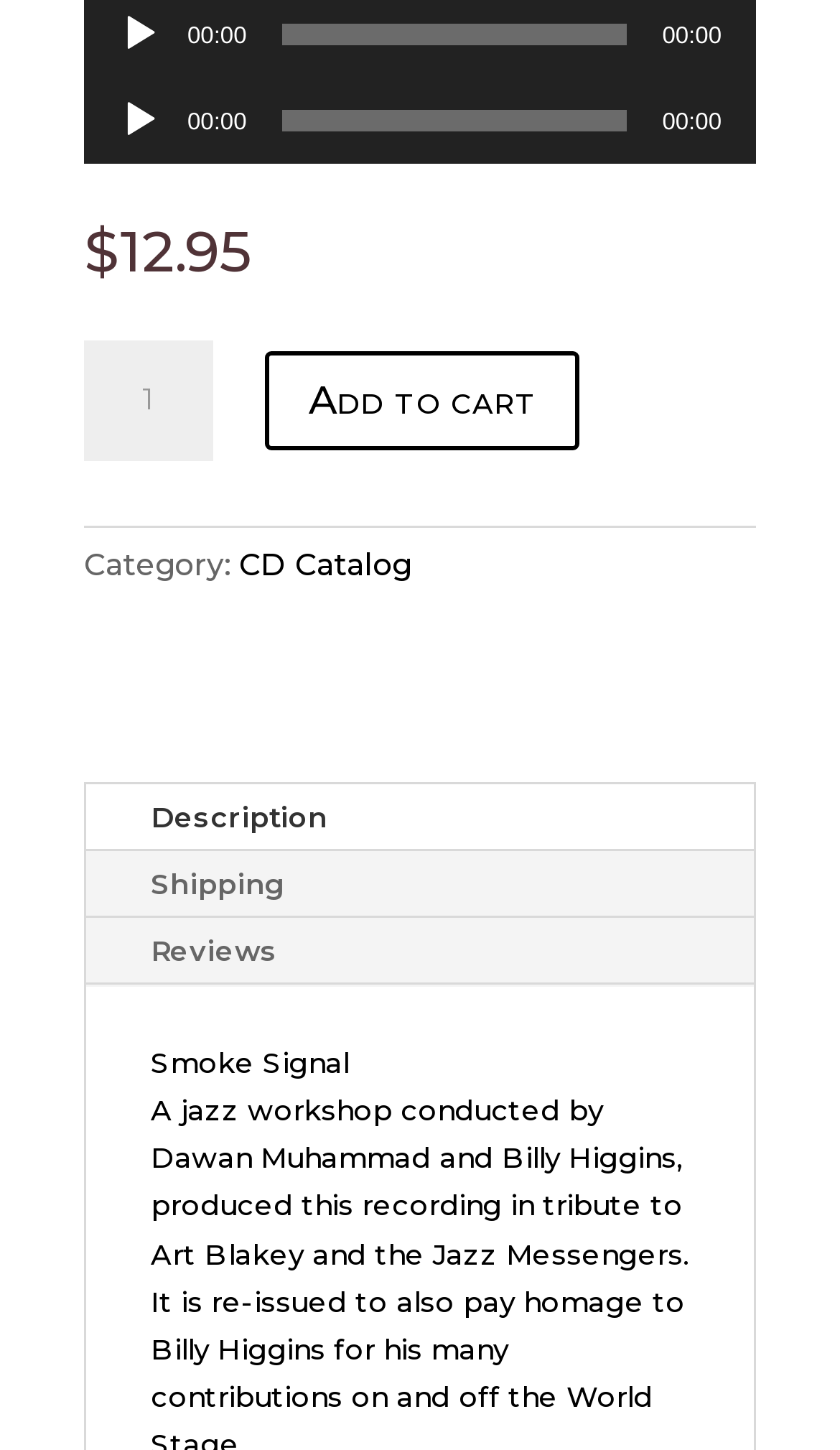What is the title of the item being displayed?
Give a one-word or short-phrase answer derived from the screenshot.

Smoke Signal